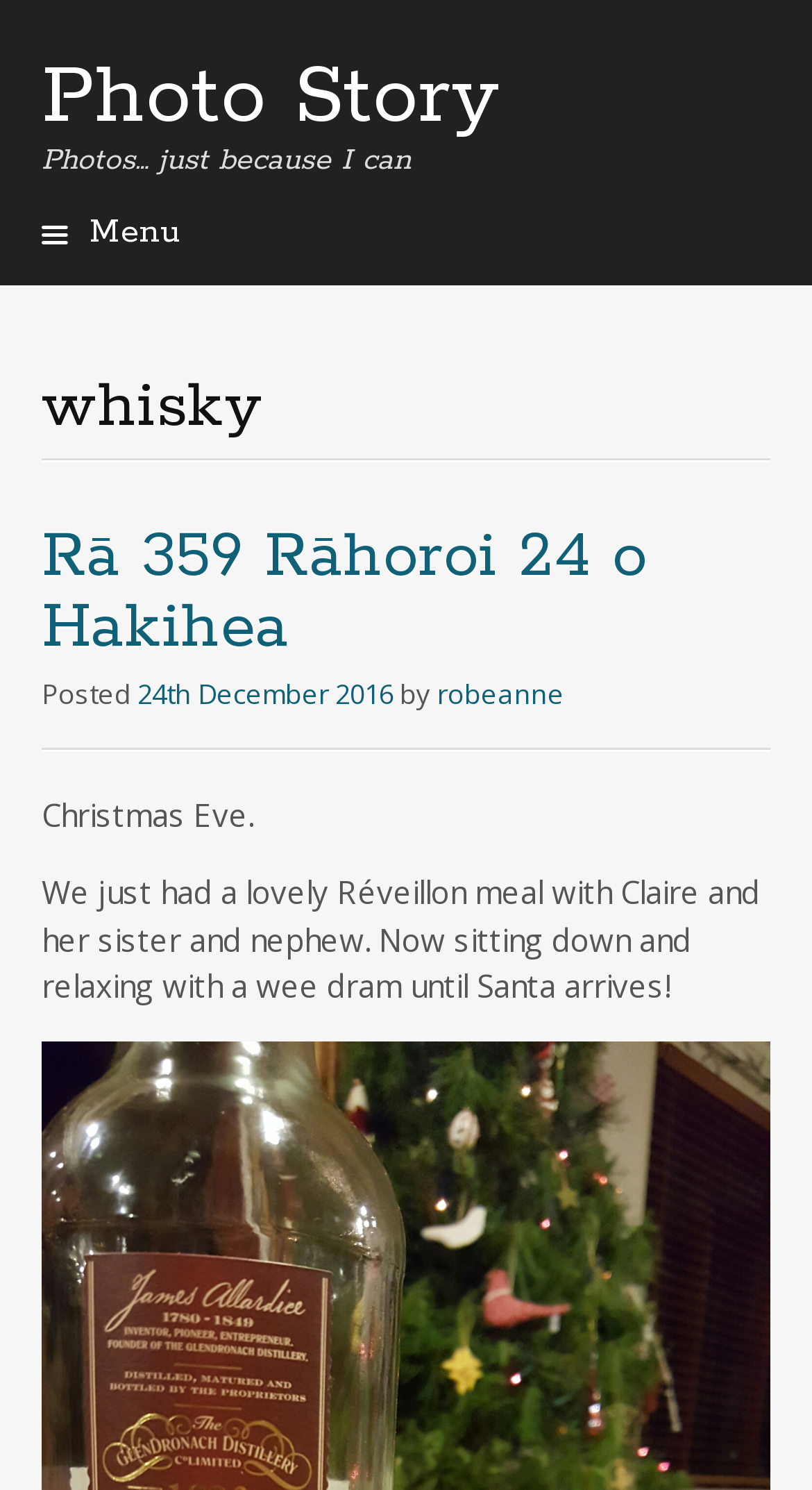Who wrote the latest article?
Using the image, provide a concise answer in one word or a short phrase.

robeanne